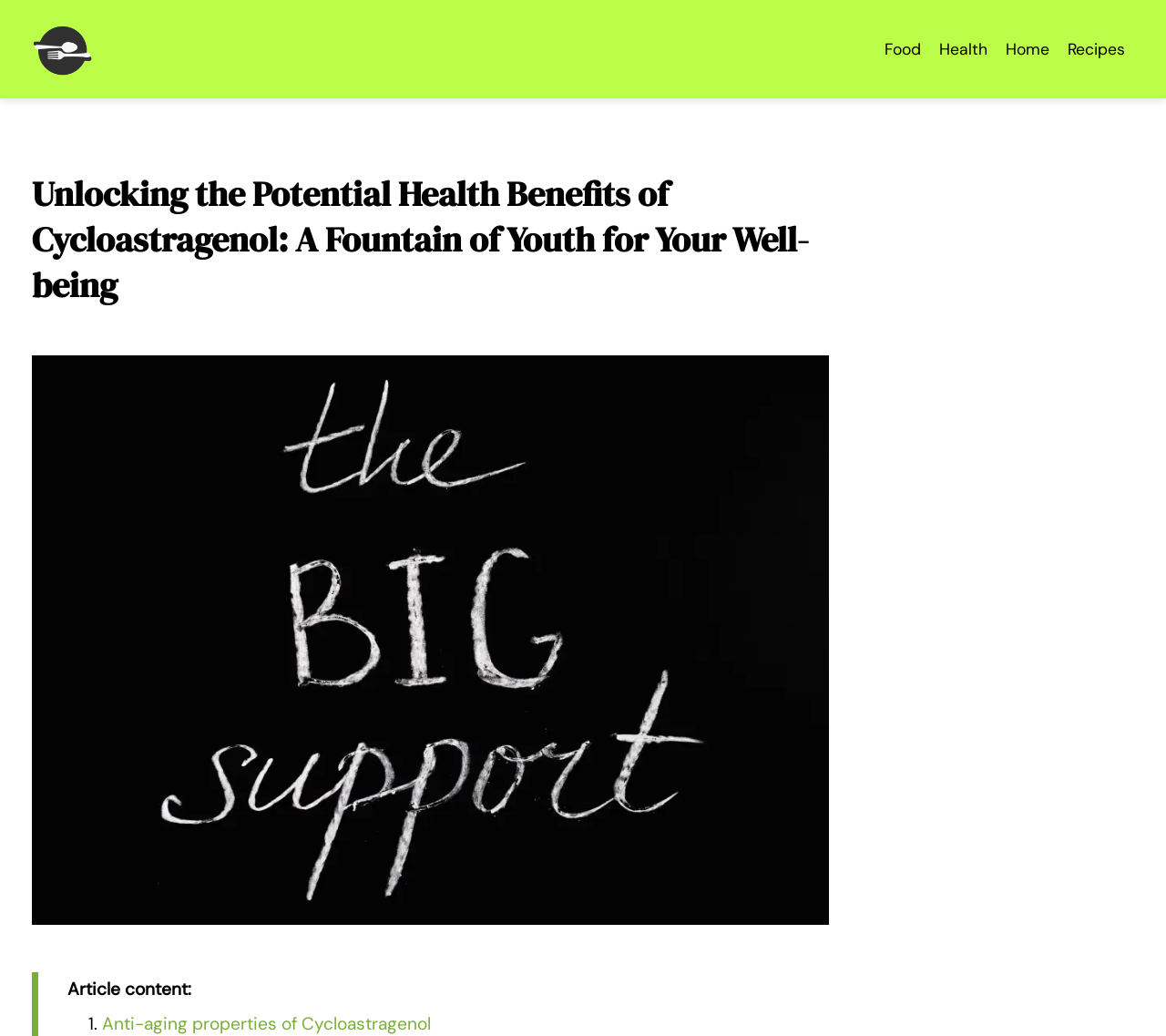Please reply with a single word or brief phrase to the question: 
How many main navigation links are there?

4